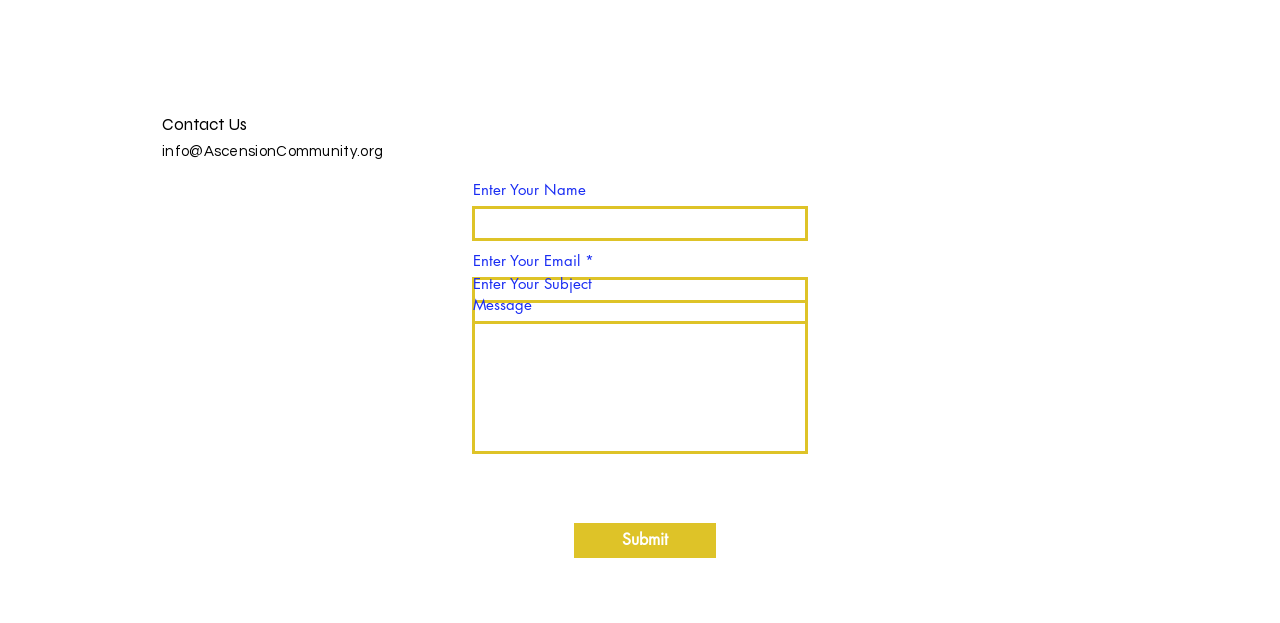Provide a short answer to the following question with just one word or phrase: What is the purpose of the form?

To send a message